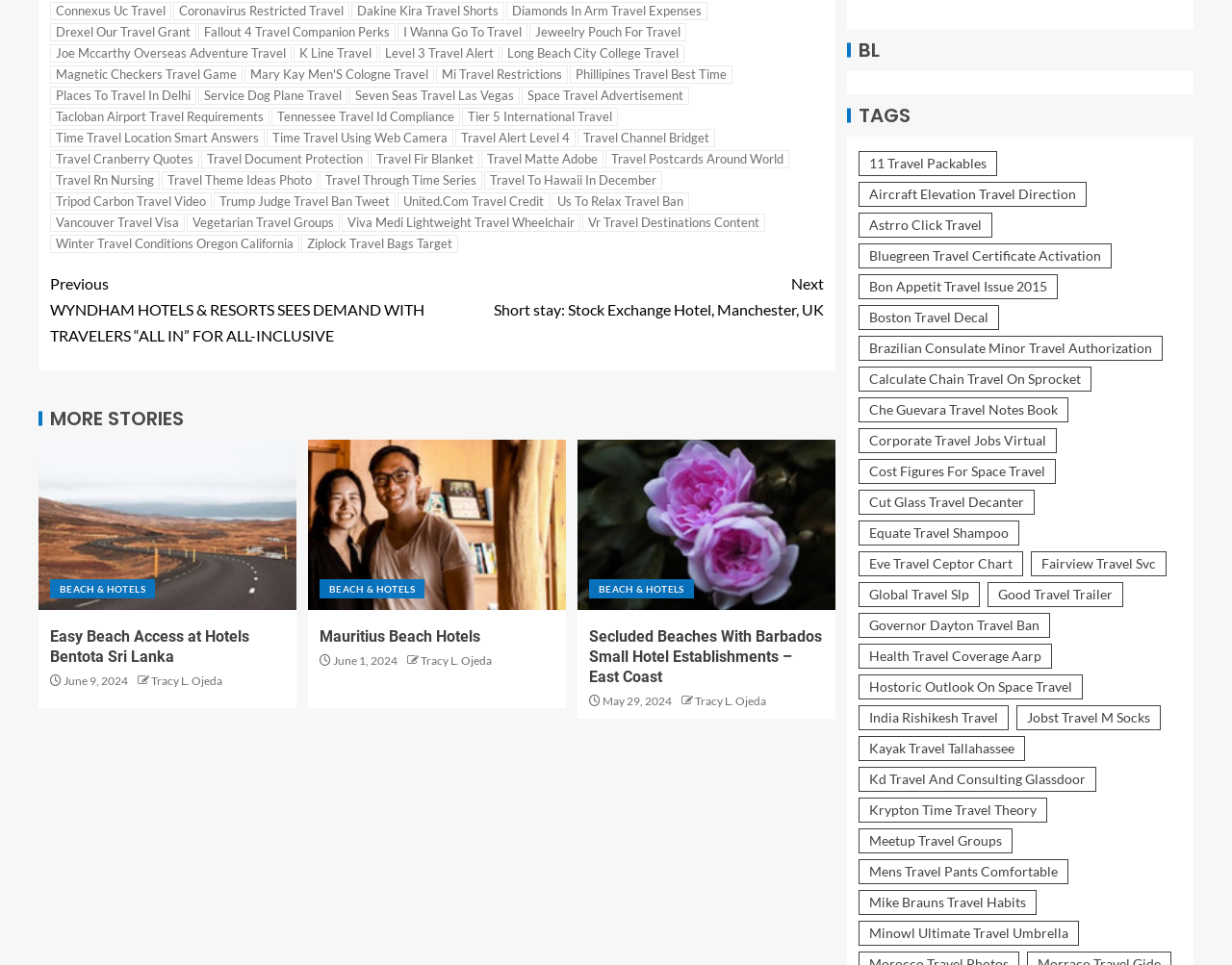Please identify the bounding box coordinates of the clickable region that I should interact with to perform the following instruction: "View 'Mauritius Beach Hotels'". The coordinates should be expressed as four float numbers between 0 and 1, i.e., [left, top, right, bottom].

[0.259, 0.65, 0.39, 0.669]